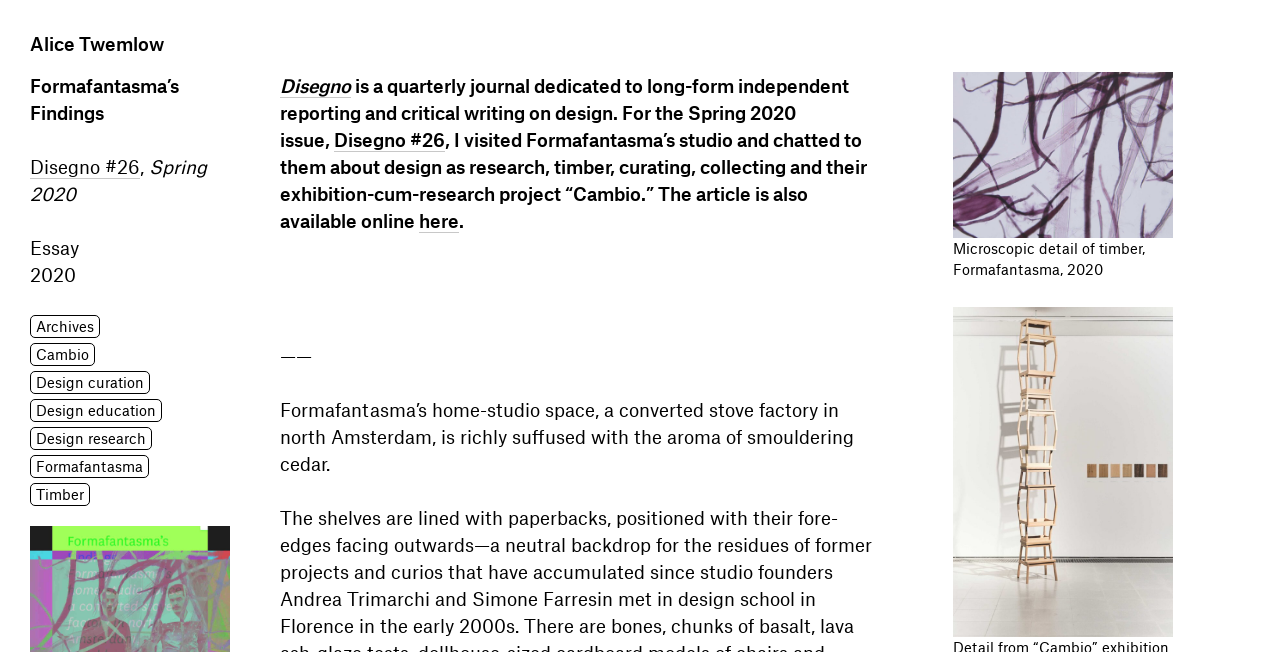Identify the bounding box coordinates for the UI element described as follows: "November 2020". Ensure the coordinates are four float numbers between 0 and 1, formatted as [left, top, right, bottom].

None